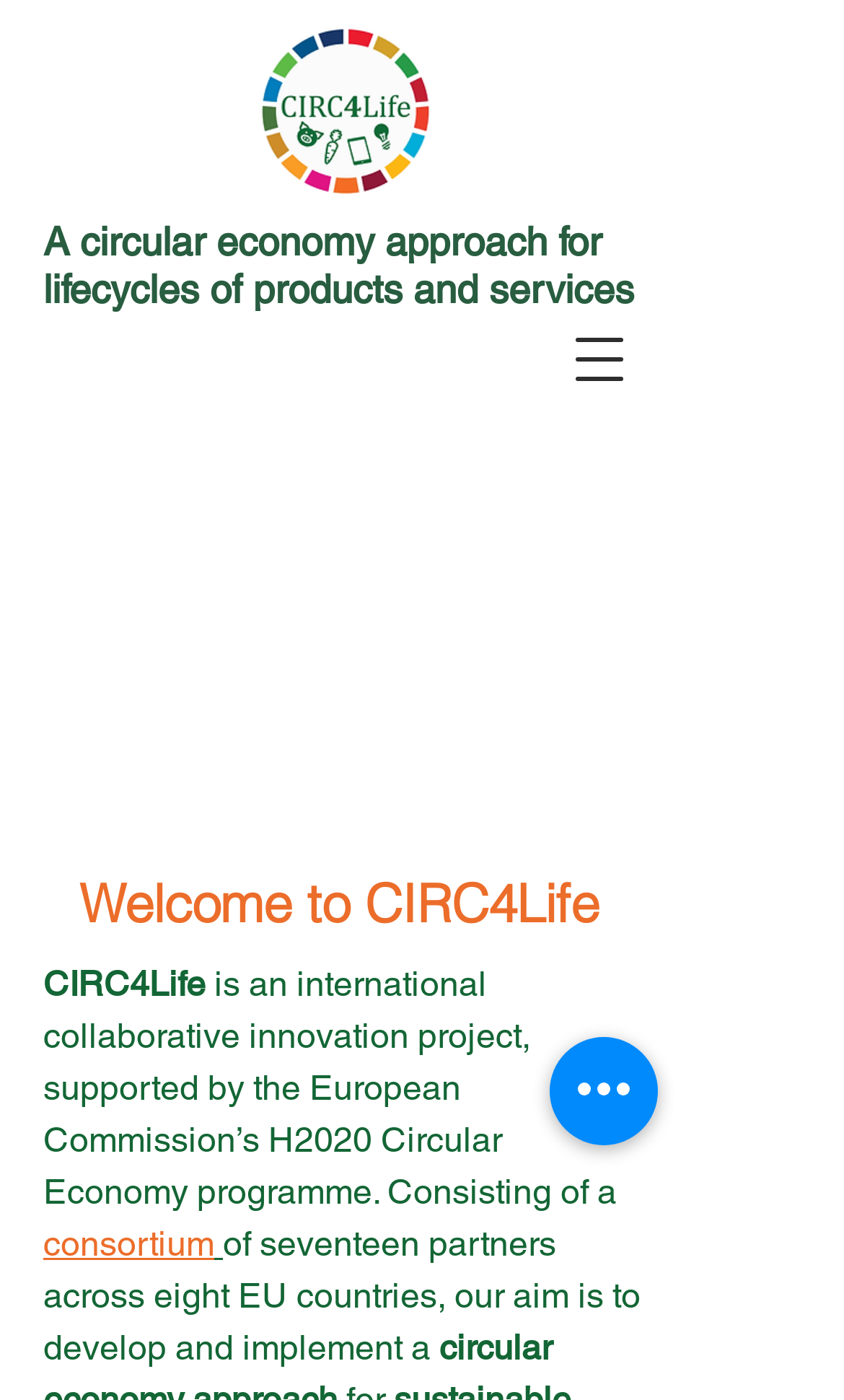What is the purpose of the 'Open navigation menu' button?
Answer the question with detailed information derived from the image.

The button element with the text 'Open navigation menu' has a popup dialog, indicating that it is used to open a navigation menu, which is likely to provide access to other sections or pages of the website.